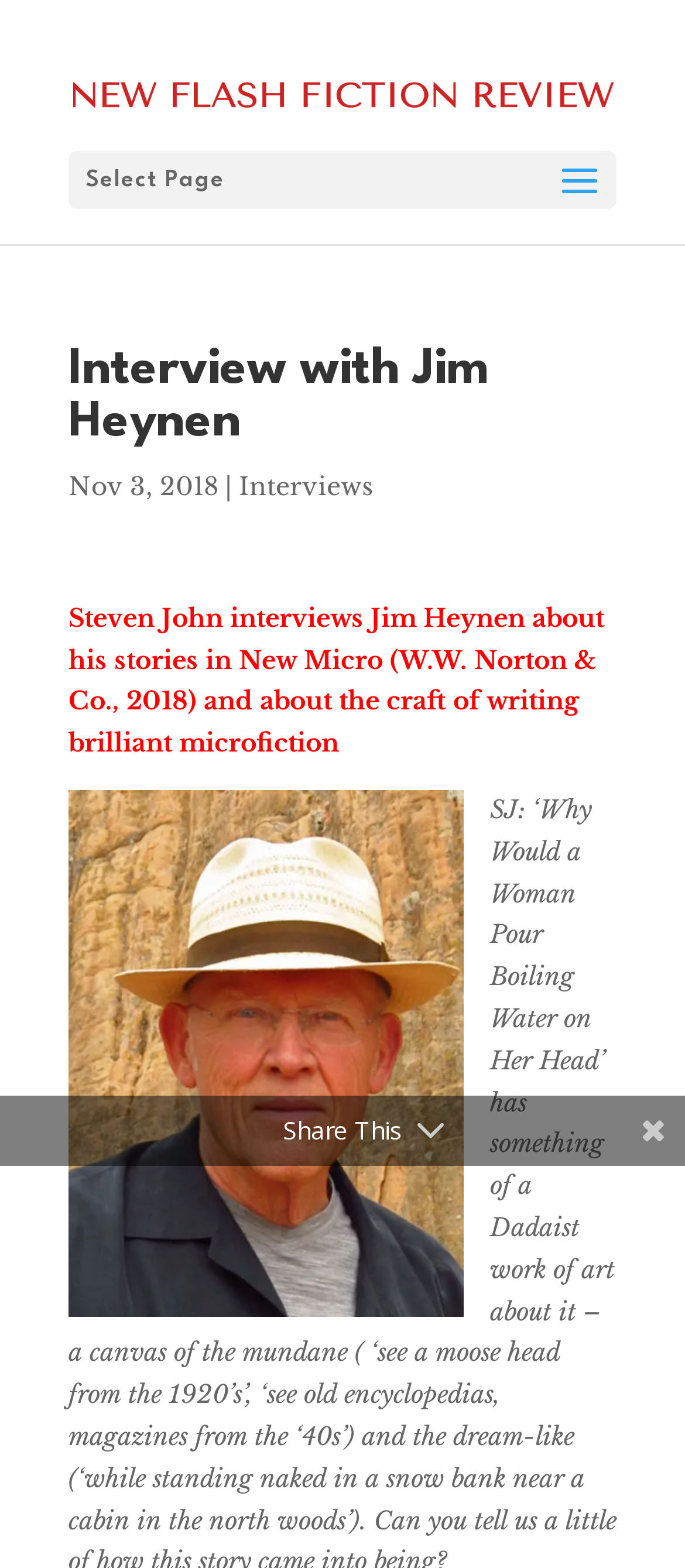Deliver a detailed narrative of the webpage's visual and textual elements.

The webpage is an interview article featuring Jim Heynen, with a focus on his stories in New Micro and the craft of writing microfiction. At the top left of the page, there is a link to "New Flash Fiction Review" accompanied by an image with the same name. Below this, there is a dropdown menu labeled "Select Page". 

The main content of the page is headed by a title "Interview with Jim Heynen" in a prominent font size. The date of the interview, "Nov 3, 2018", is displayed next to the title, followed by a category label "Interviews". 

The main body of the interview is a block of text that summarizes the conversation between Steven John and Jim Heynen. This text is positioned below the title and date, and spans most of the page width. To the left of this text, there is an image of Jim Heynen. 

At the bottom of the page, there is a "Share This" button.